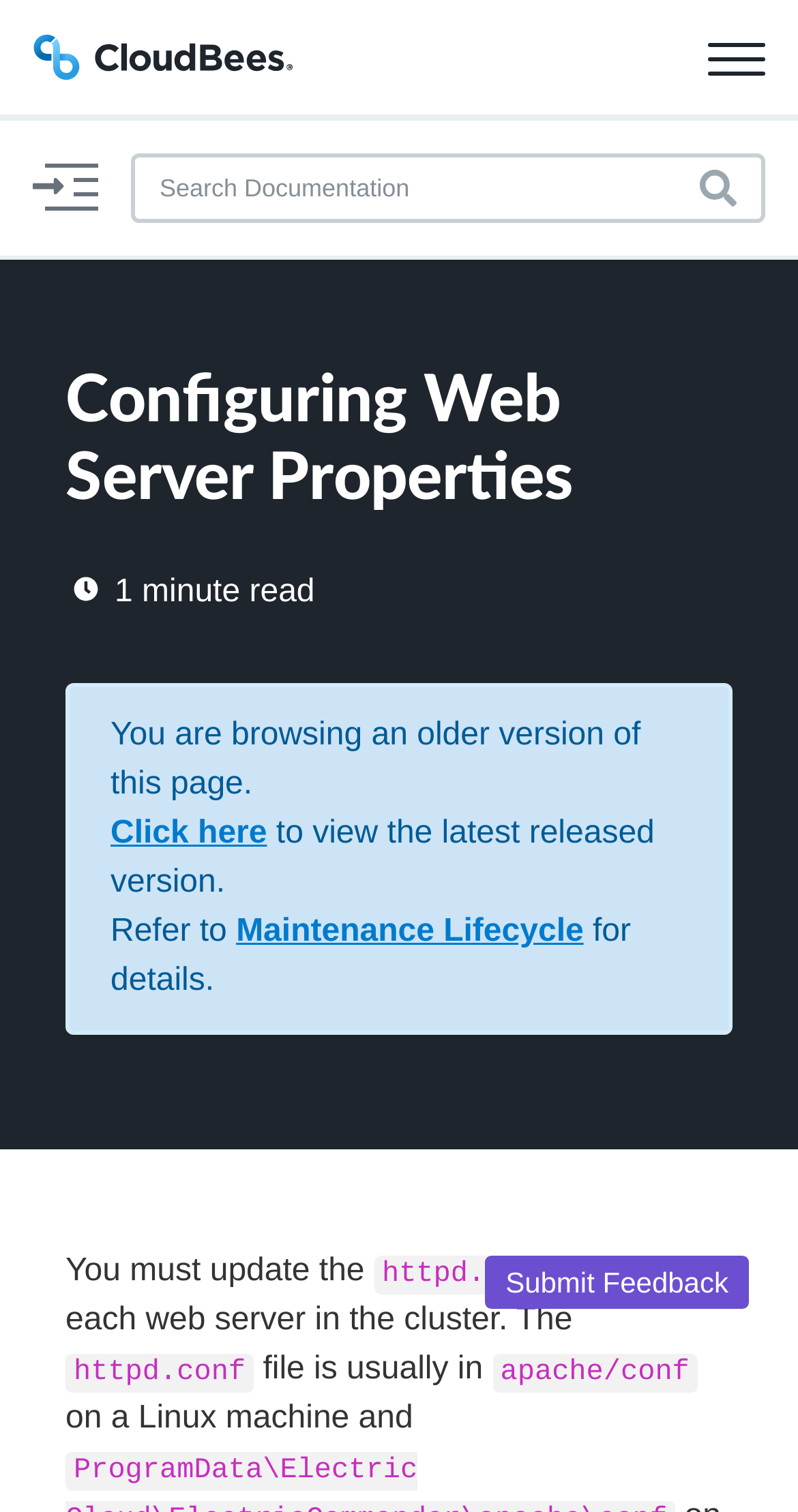Identify the bounding box coordinates for the element you need to click to achieve the following task: "Click on the Training link". Provide the bounding box coordinates as four float numbers between 0 and 1, in the form [left, top, right, bottom].

[0.041, 0.162, 0.959, 0.238]